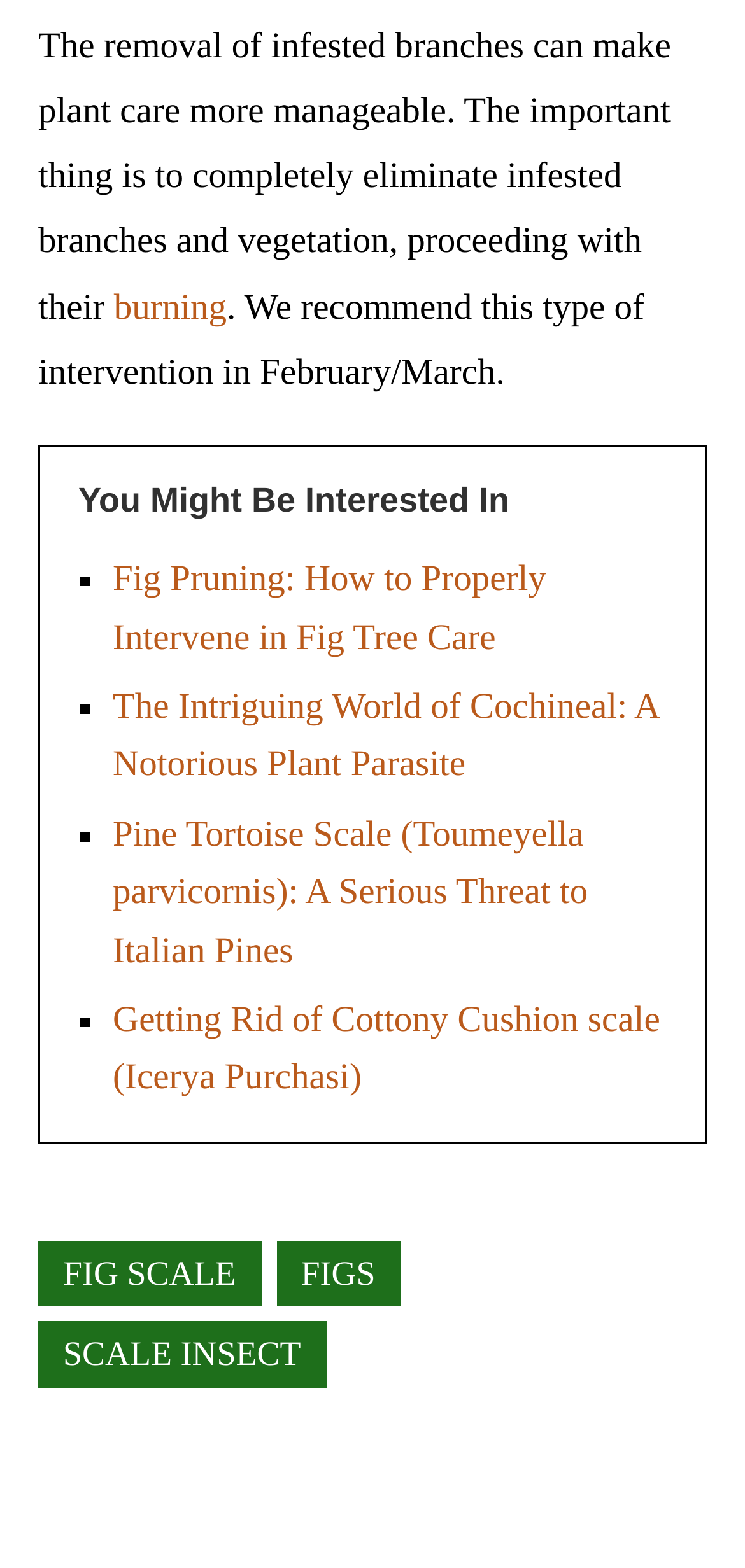Using the format (top-left x, top-left y, bottom-right x, bottom-right y), and given the element description, identify the bounding box coordinates within the screenshot: figs

[0.371, 0.792, 0.537, 0.834]